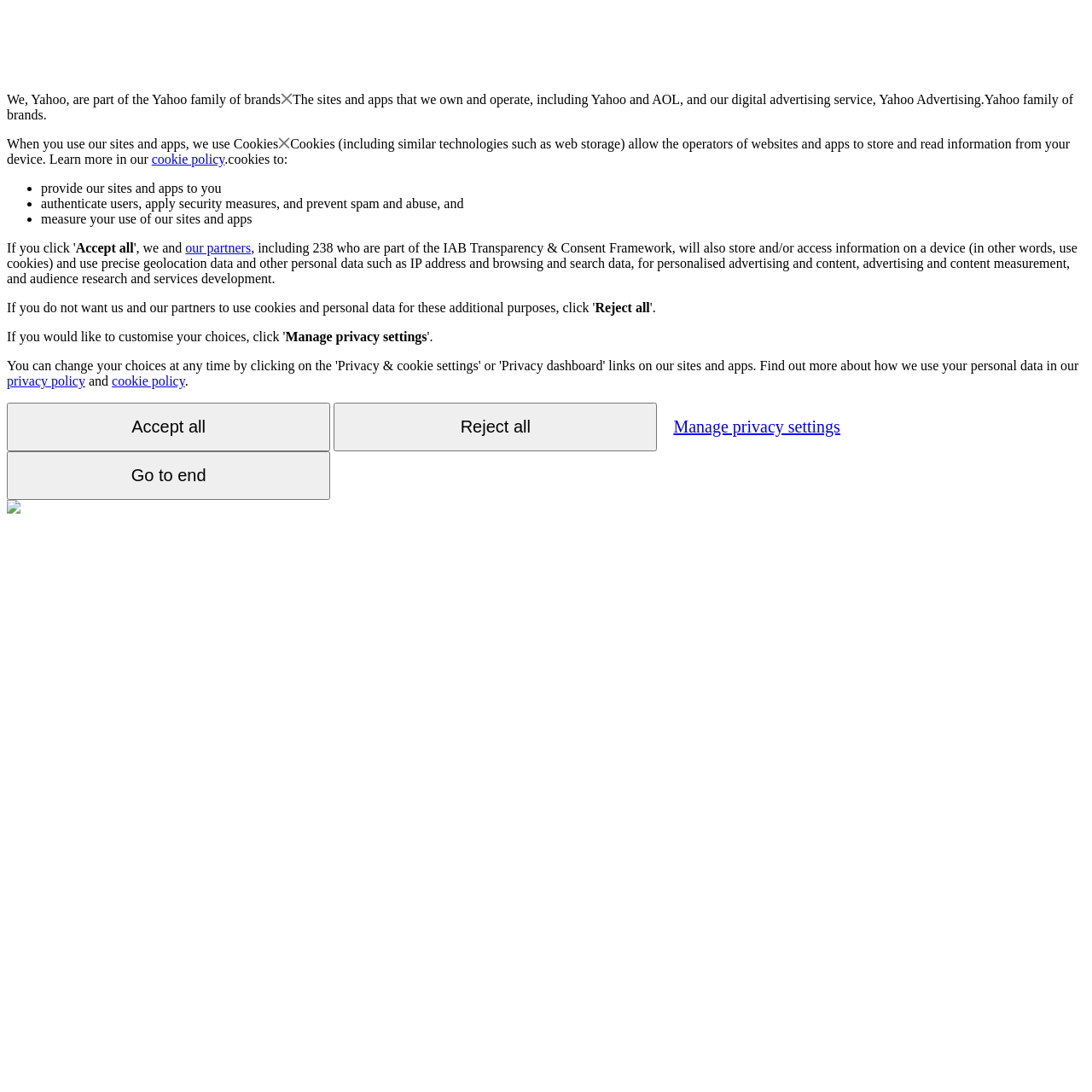Using the format (top-left x, top-left y, bottom-right x, bottom-right y), provide the bounding box coordinates for the described UI element. All values should be floating point numbers between 0 and 1: cookie policy

[0.102, 0.342, 0.169, 0.355]